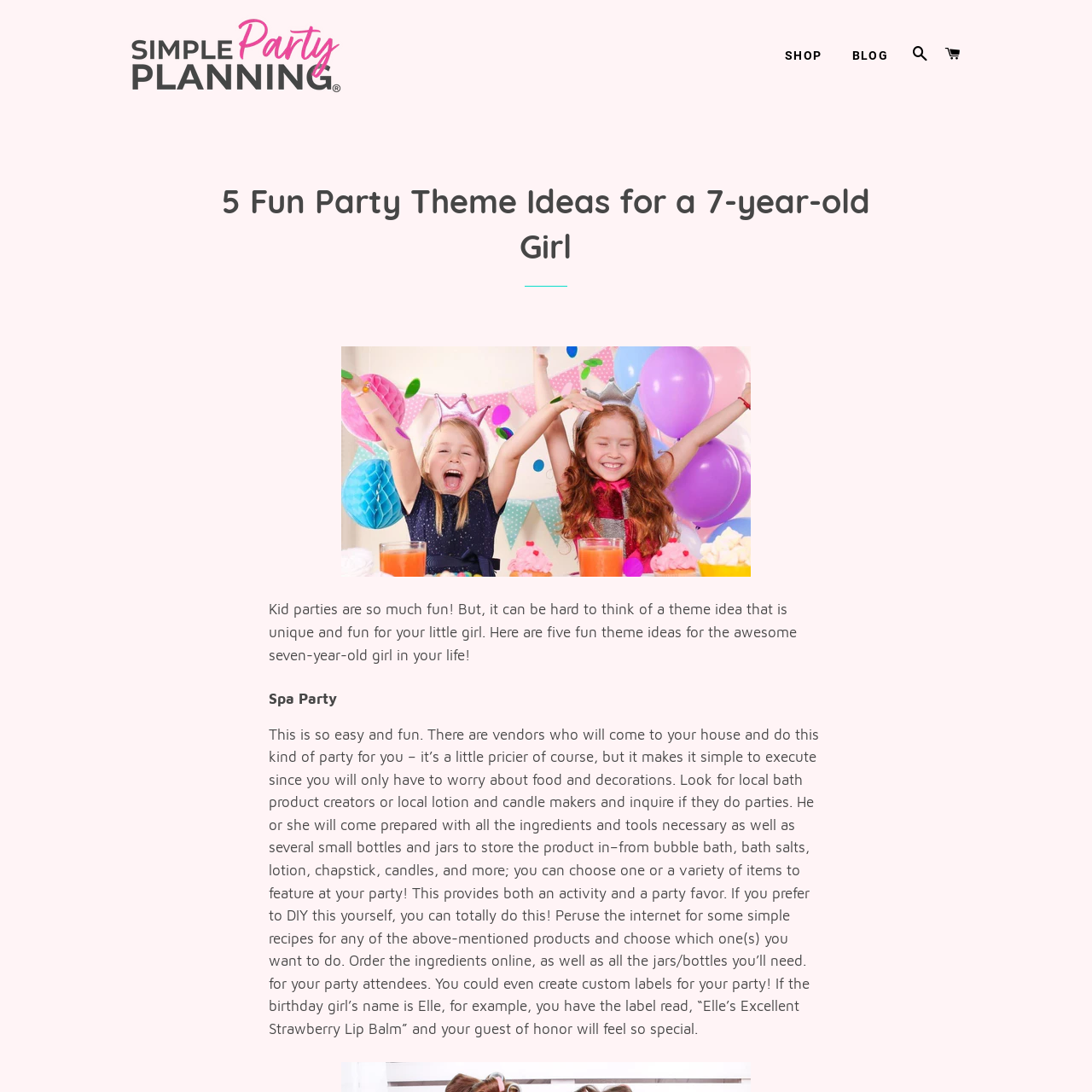Determine the bounding box for the described HTML element: "Search". Ensure the coordinates are four float numbers between 0 and 1 in the format [left, top, right, bottom].

[0.829, 0.028, 0.856, 0.073]